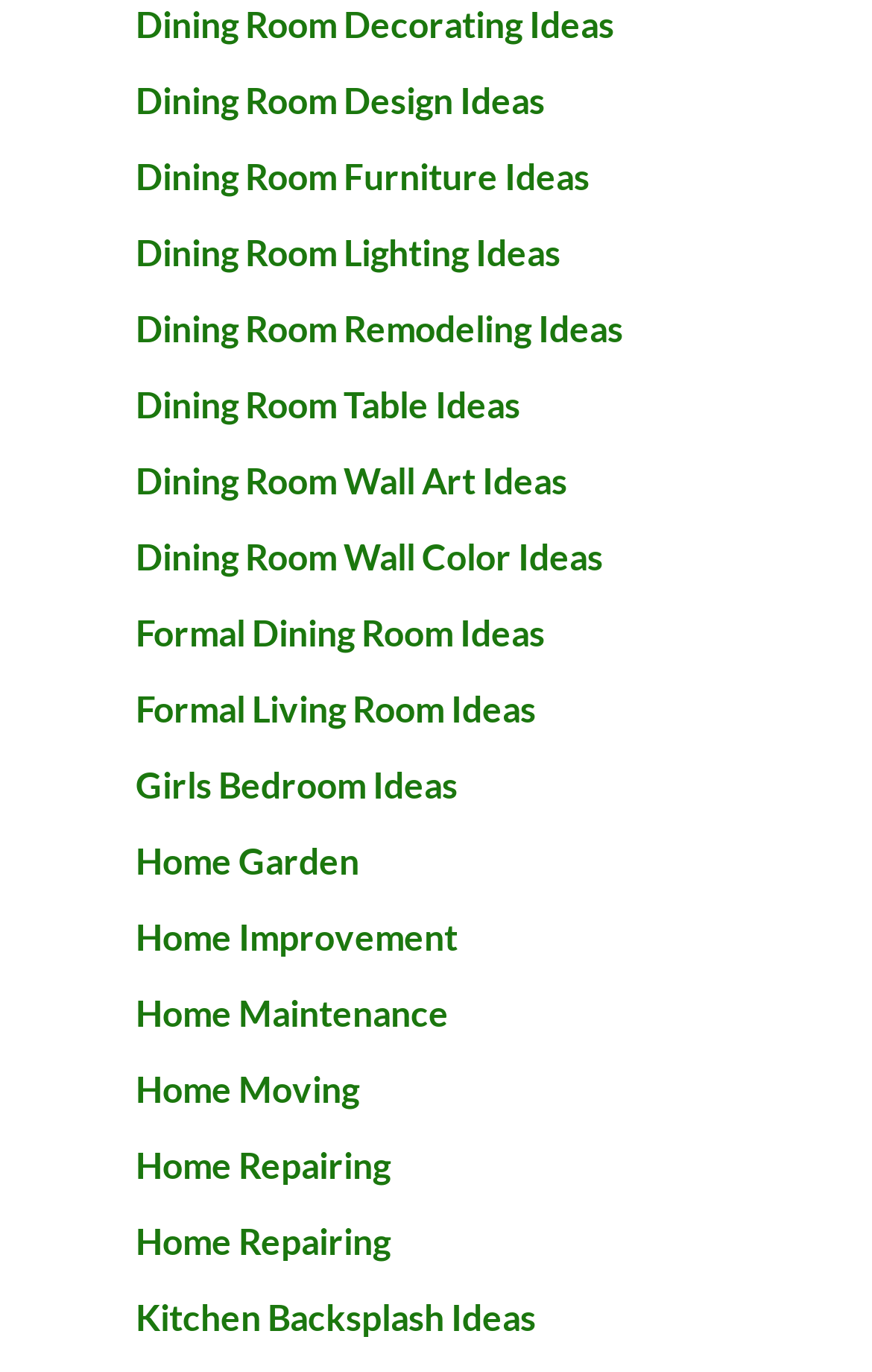What is the last link on the webpage? Examine the screenshot and reply using just one word or a brief phrase.

Kitchen Backsplash Ideas